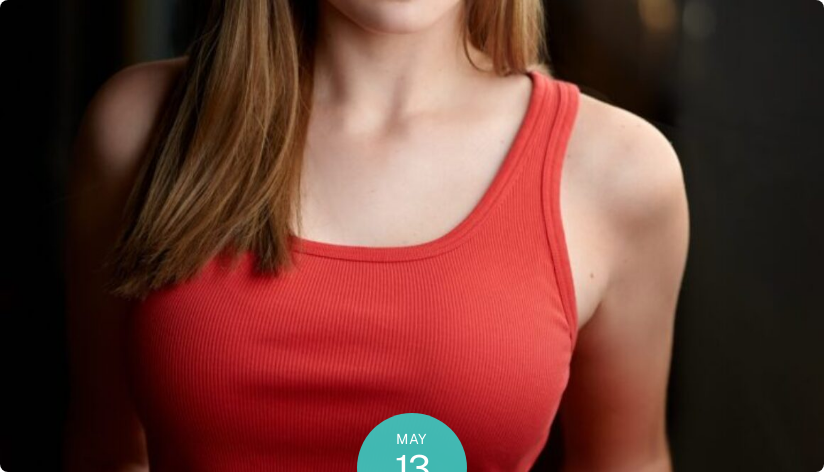What is the color of the woman's hair?
Refer to the image and answer the question using a single word or phrase.

Brown